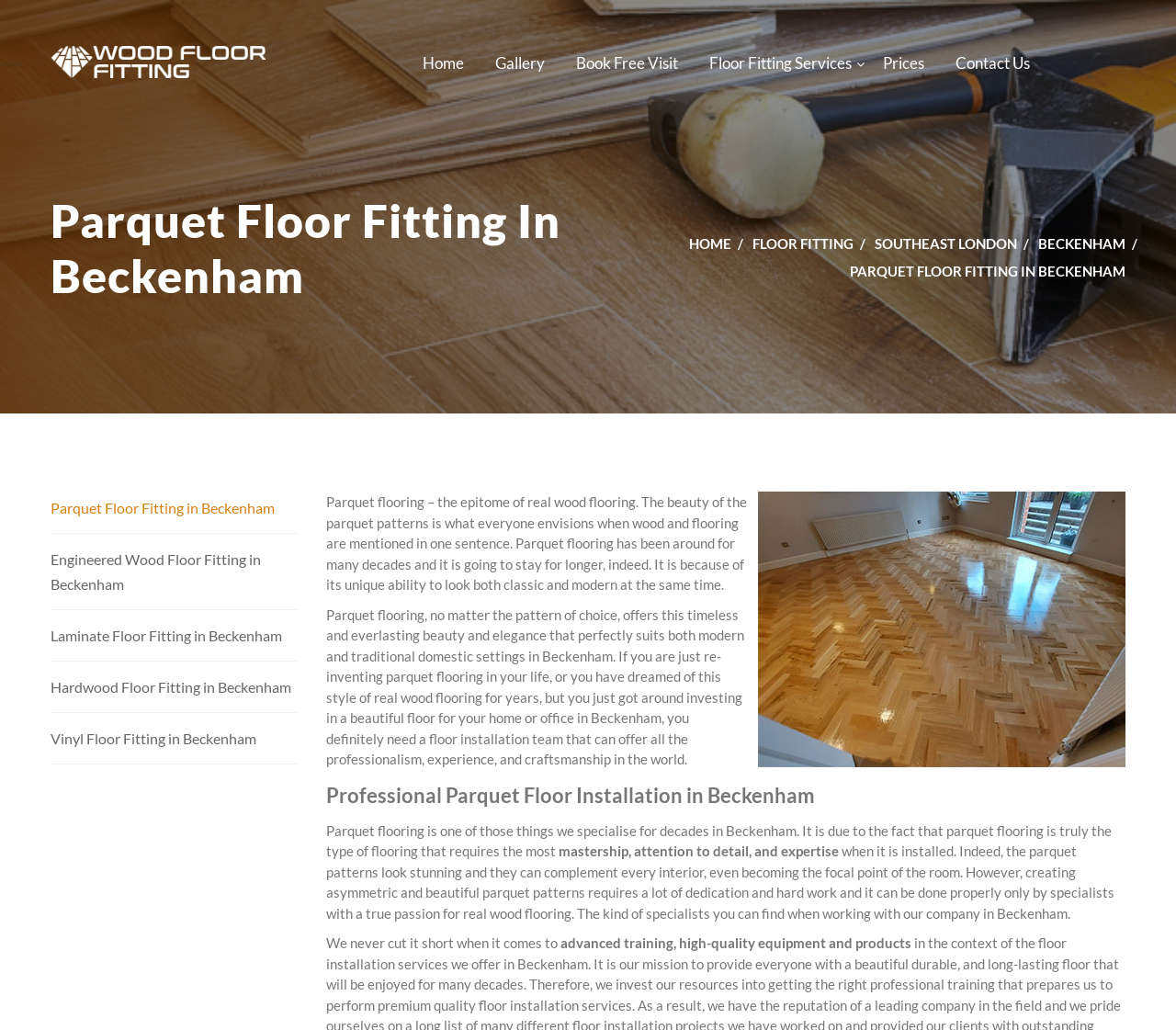Utilize the details in the image to thoroughly answer the following question: What is the benefit of parquet flooring?

According to the webpage, parquet flooring offers a timeless and everlasting beauty and elegance that perfectly suits both modern and traditional domestic settings, making it a desirable choice for homeowners.